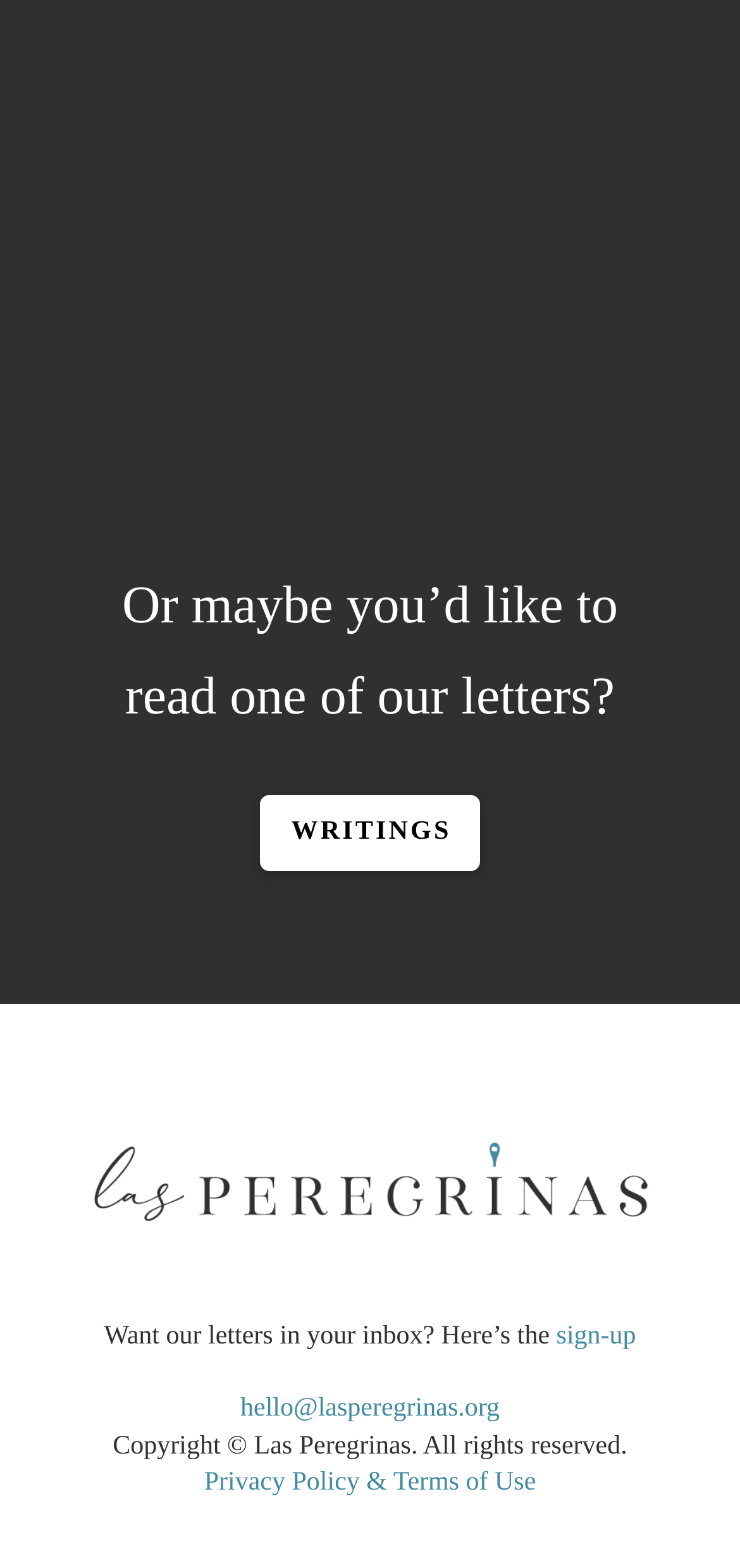Bounding box coordinates should be in the format (top-left x, top-left y, bottom-right x, bottom-right y) and all values should be floating point numbers between 0 and 1. Determine the bounding box coordinate for the UI element described as: Downtown Voice Teachers

None